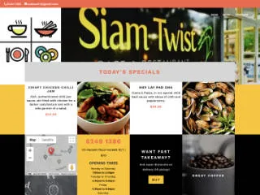Give a short answer to this question using one word or a phrase:
What is written on the block?

Fred